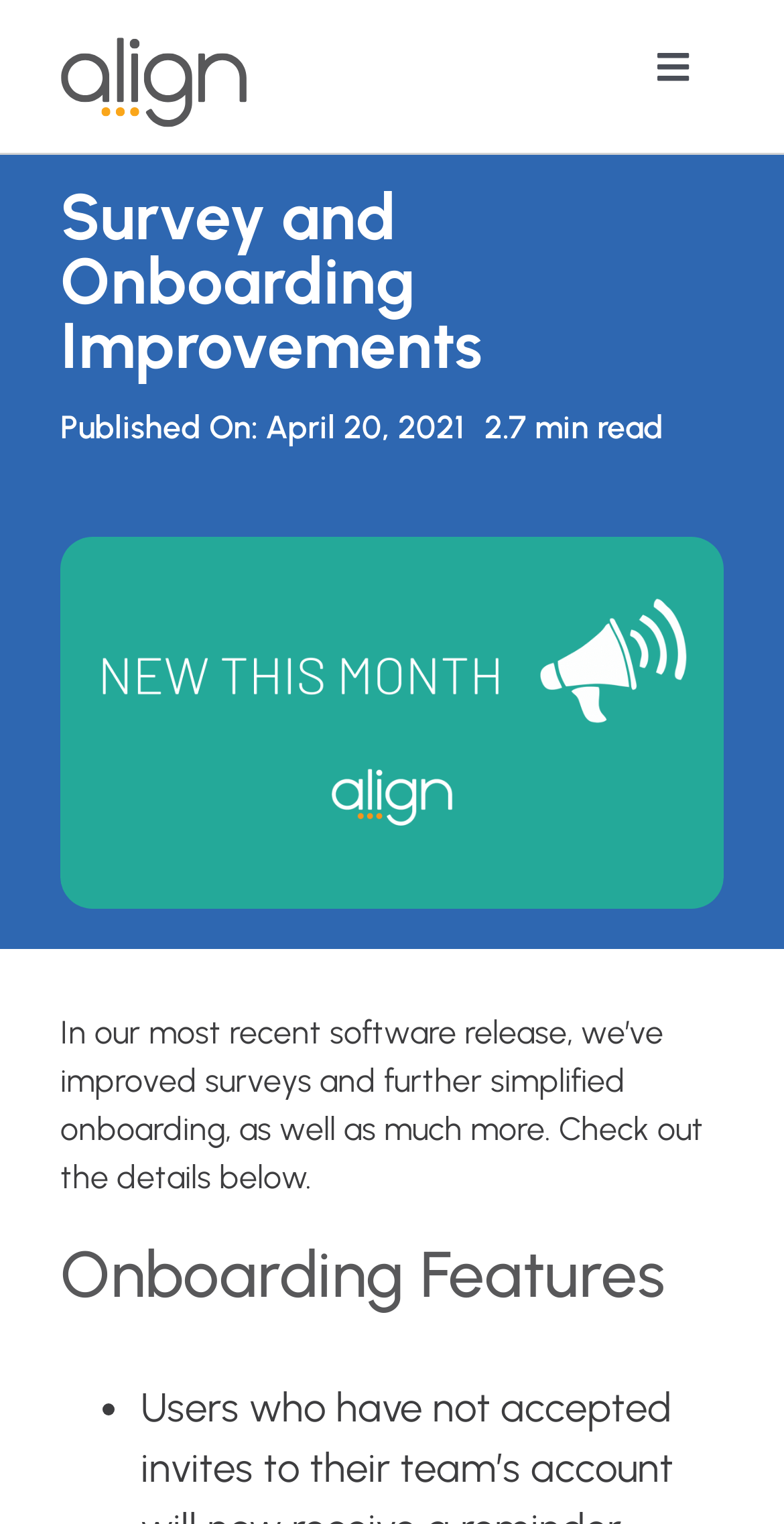What is the estimated reading time of this article?
Use the image to answer the question with a single word or phrase.

2.7 min